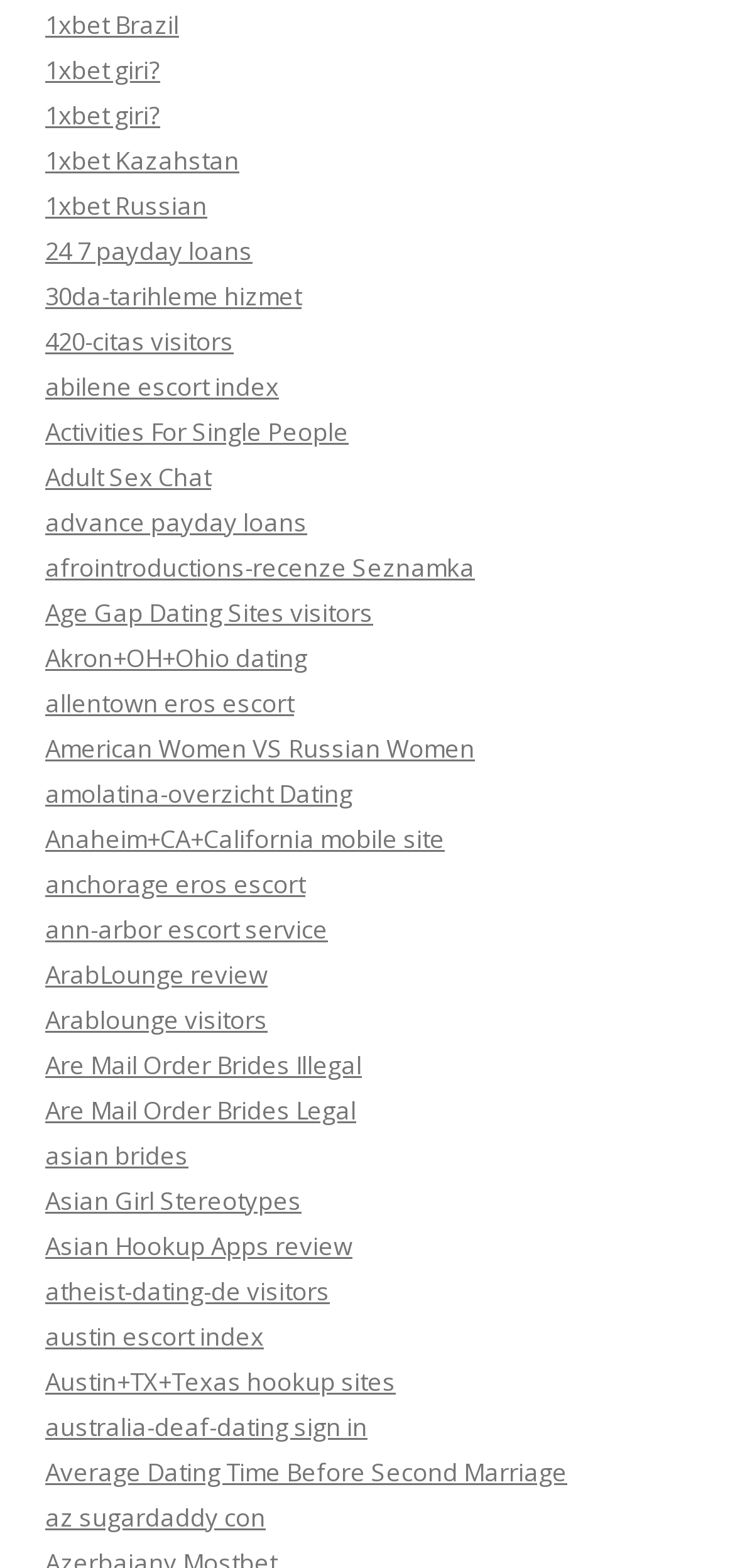Provide the bounding box coordinates of the area you need to click to execute the following instruction: "Go to Akron+OH+Ohio dating".

[0.062, 0.409, 0.418, 0.43]